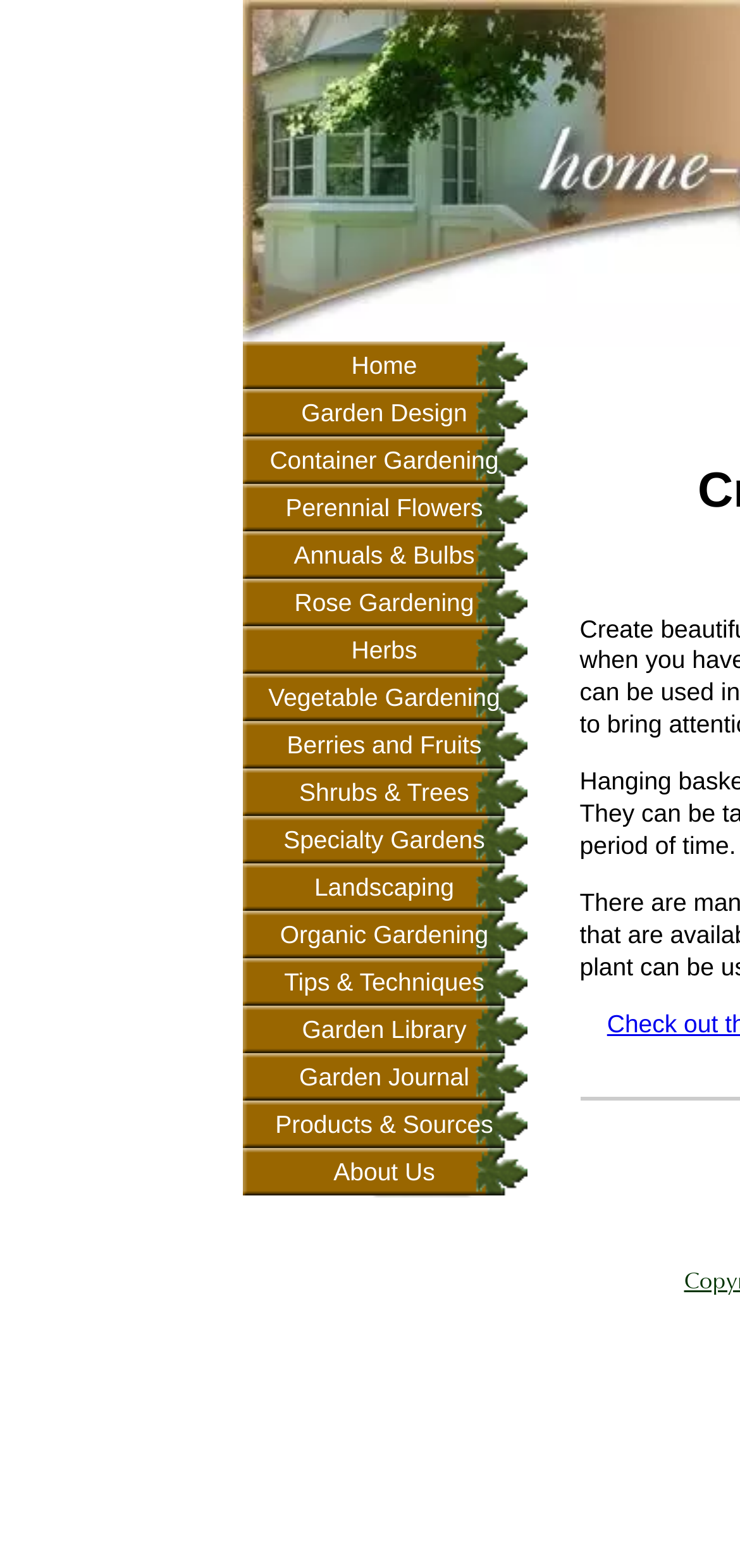Given the element description "Herbs" in the screenshot, predict the bounding box coordinates of that UI element.

[0.327, 0.399, 0.712, 0.43]